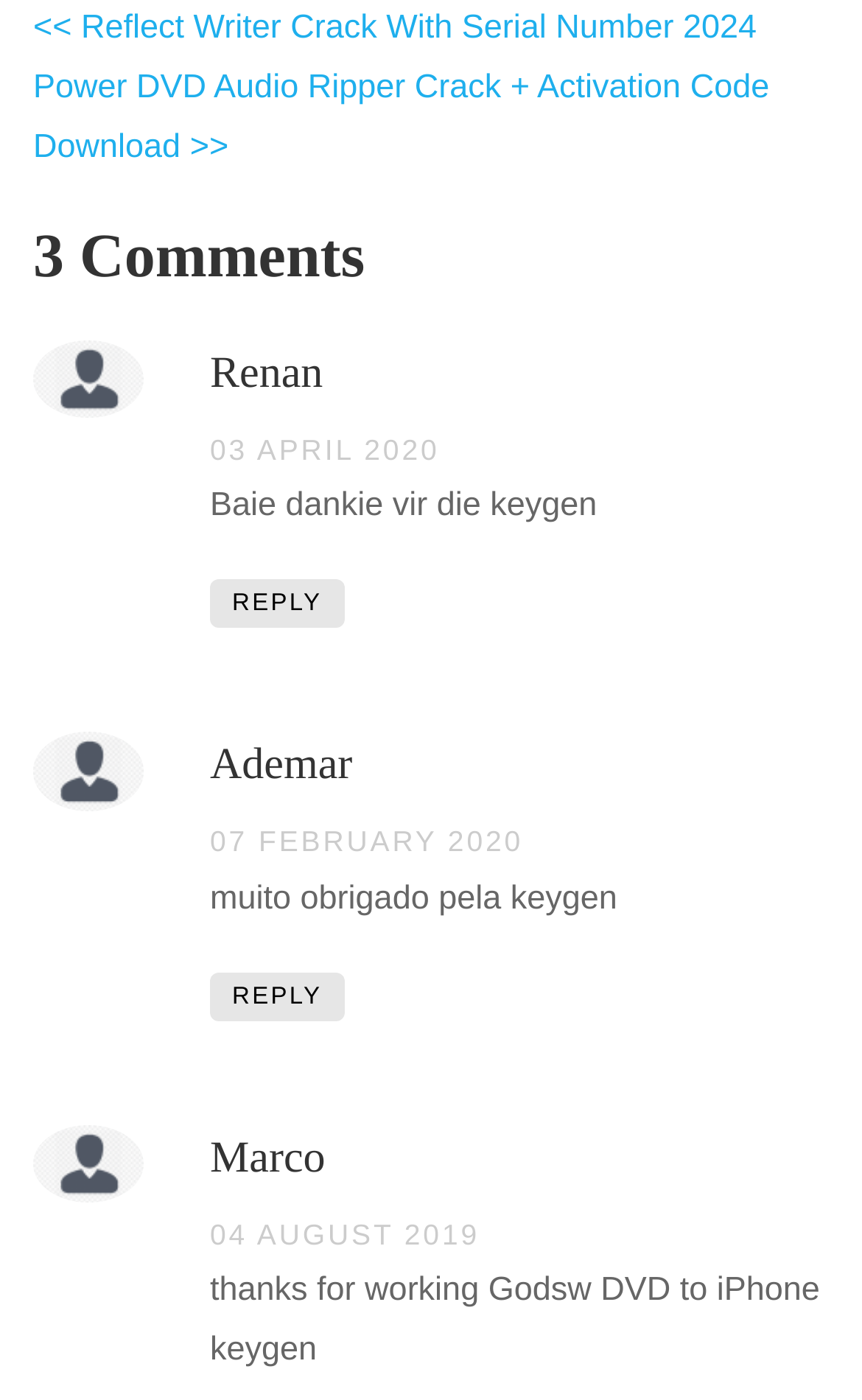What language is used in the second comment?
Examine the webpage screenshot and provide an in-depth answer to the question.

The second comment says 'Baie dankie vir die keygen', which is Afrikaans for 'Thank you very much for the keygen'.